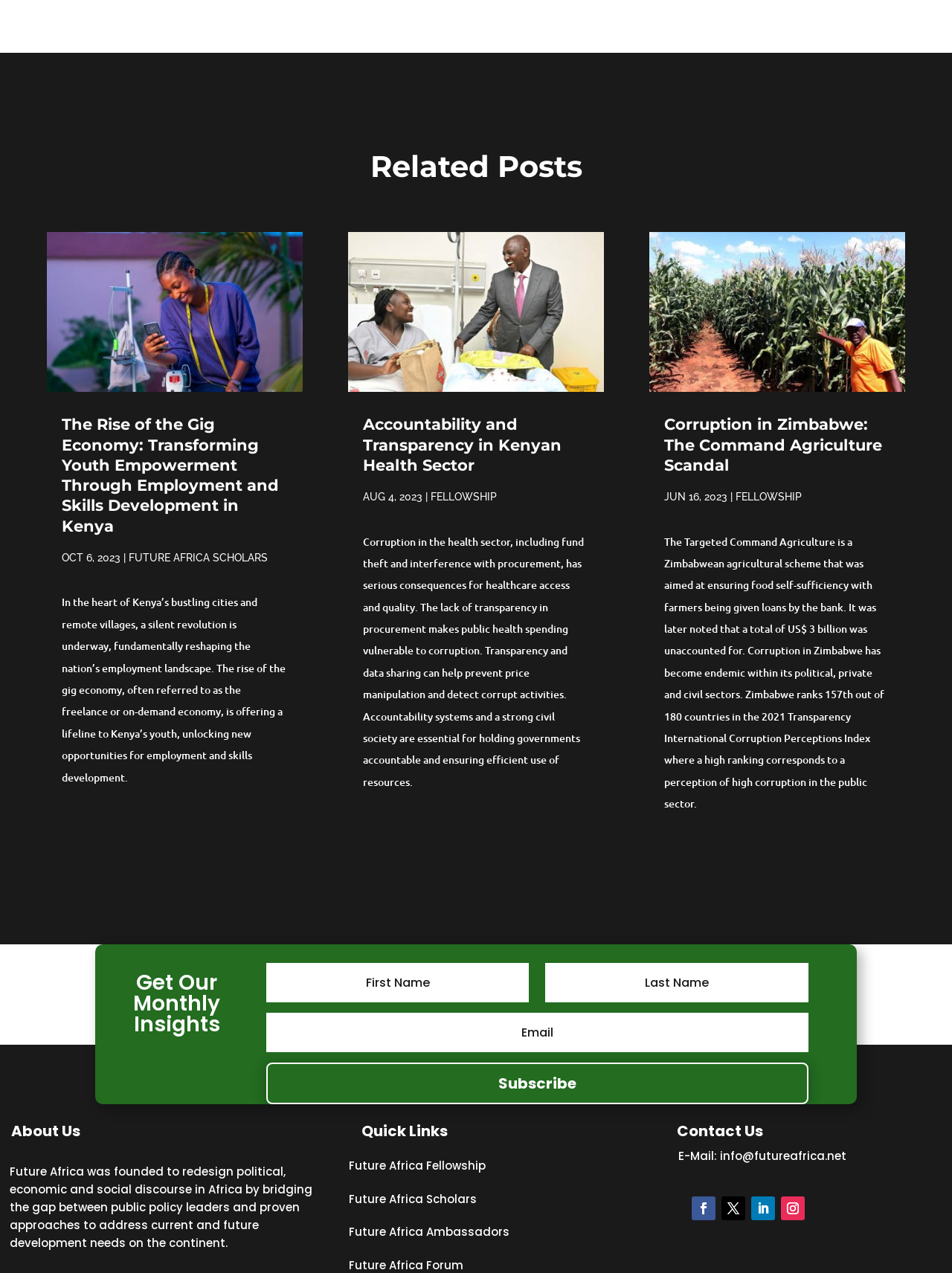Please identify the bounding box coordinates of the region to click in order to complete the given instruction: "Click on the 'The Rise of the Gig Economy: Transforming Youth Empowerment Through Employment and Skills Development in Kenya' link". The coordinates should be four float numbers between 0 and 1, i.e., [left, top, right, bottom].

[0.049, 0.182, 0.318, 0.308]